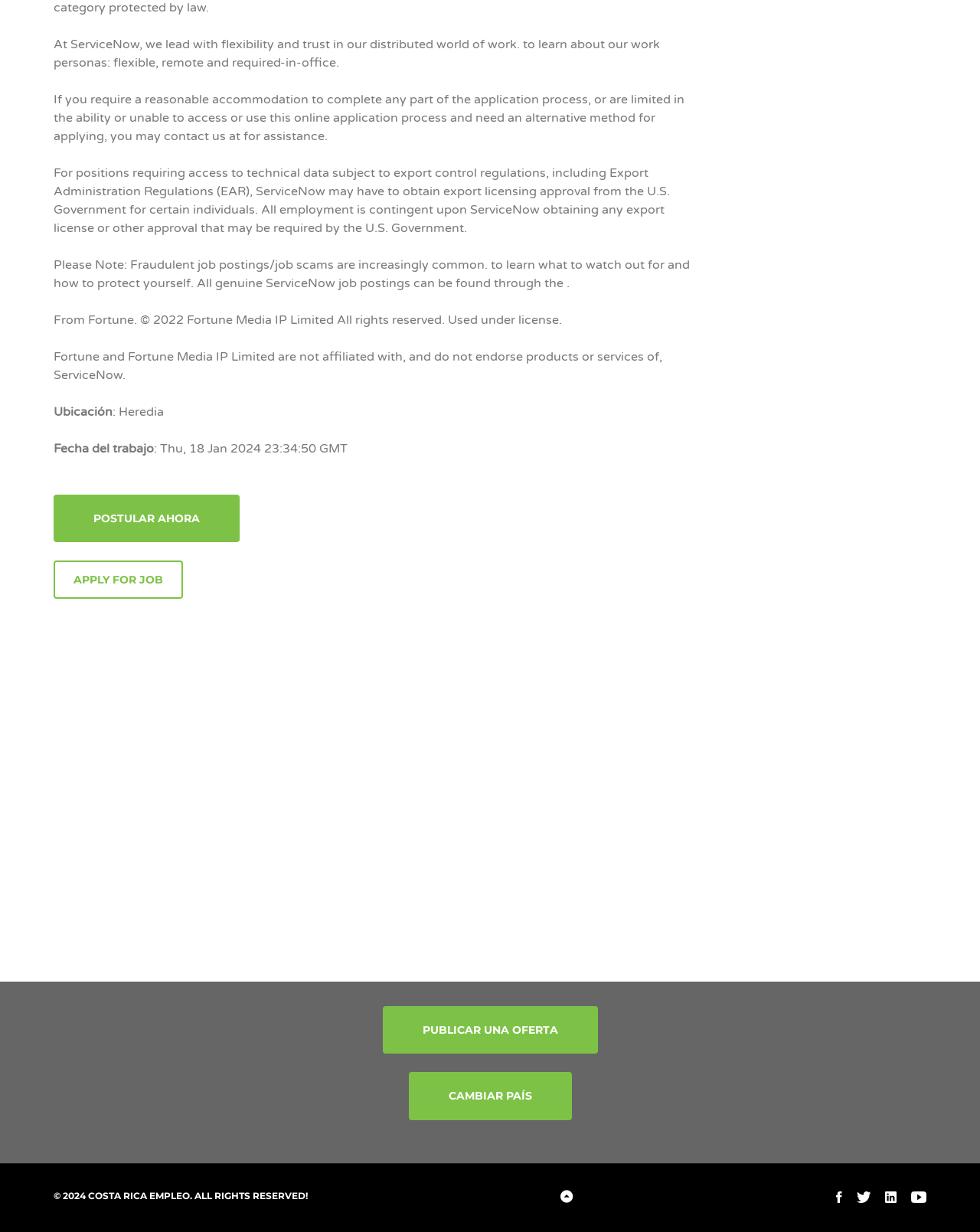Please locate the bounding box coordinates of the region I need to click to follow this instruction: "Go back to top".

[0.055, 0.962, 0.945, 0.981]